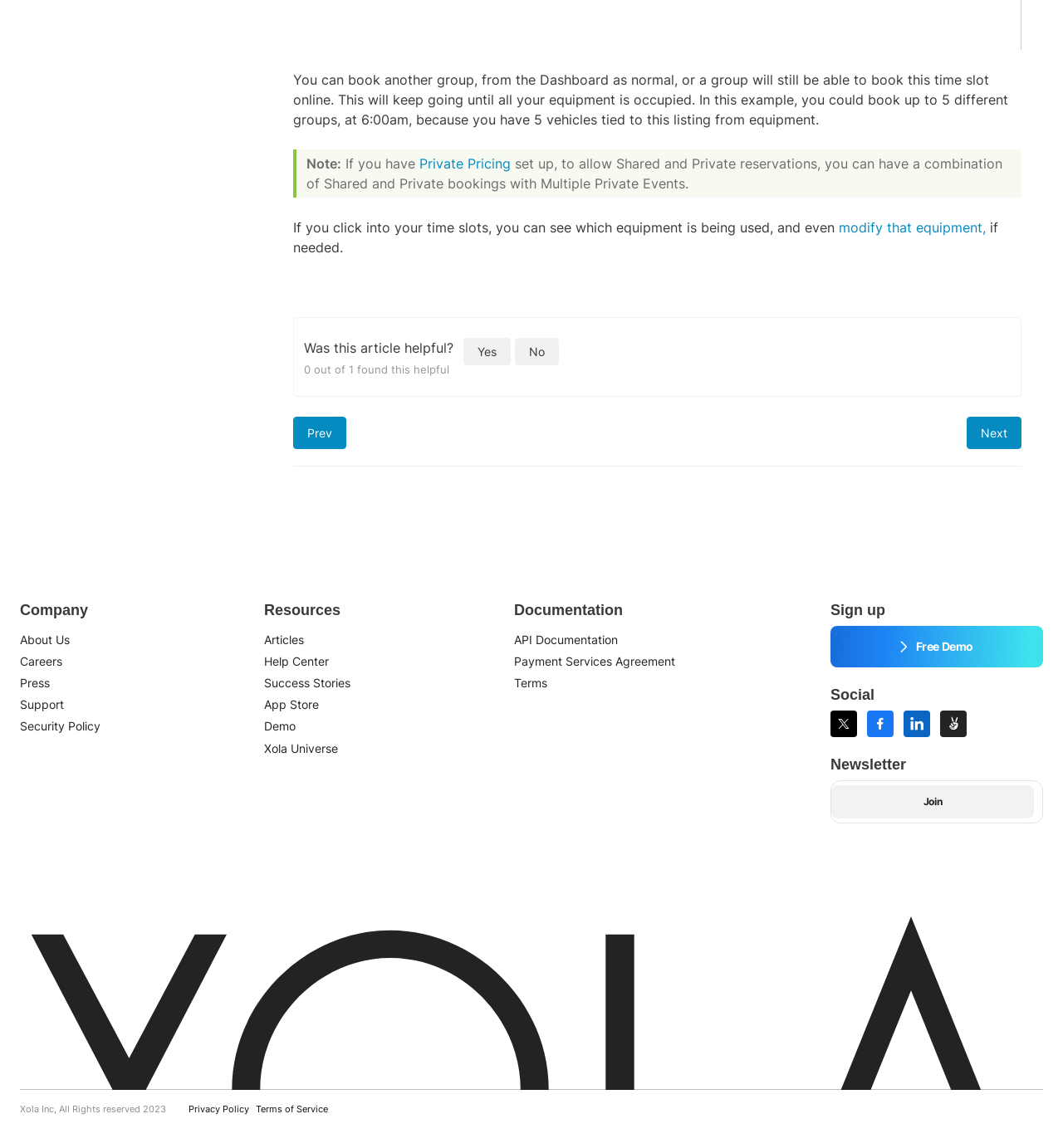Identify the bounding box coordinates of the part that should be clicked to carry out this instruction: "Rate this article as helpful".

[0.436, 0.294, 0.48, 0.318]